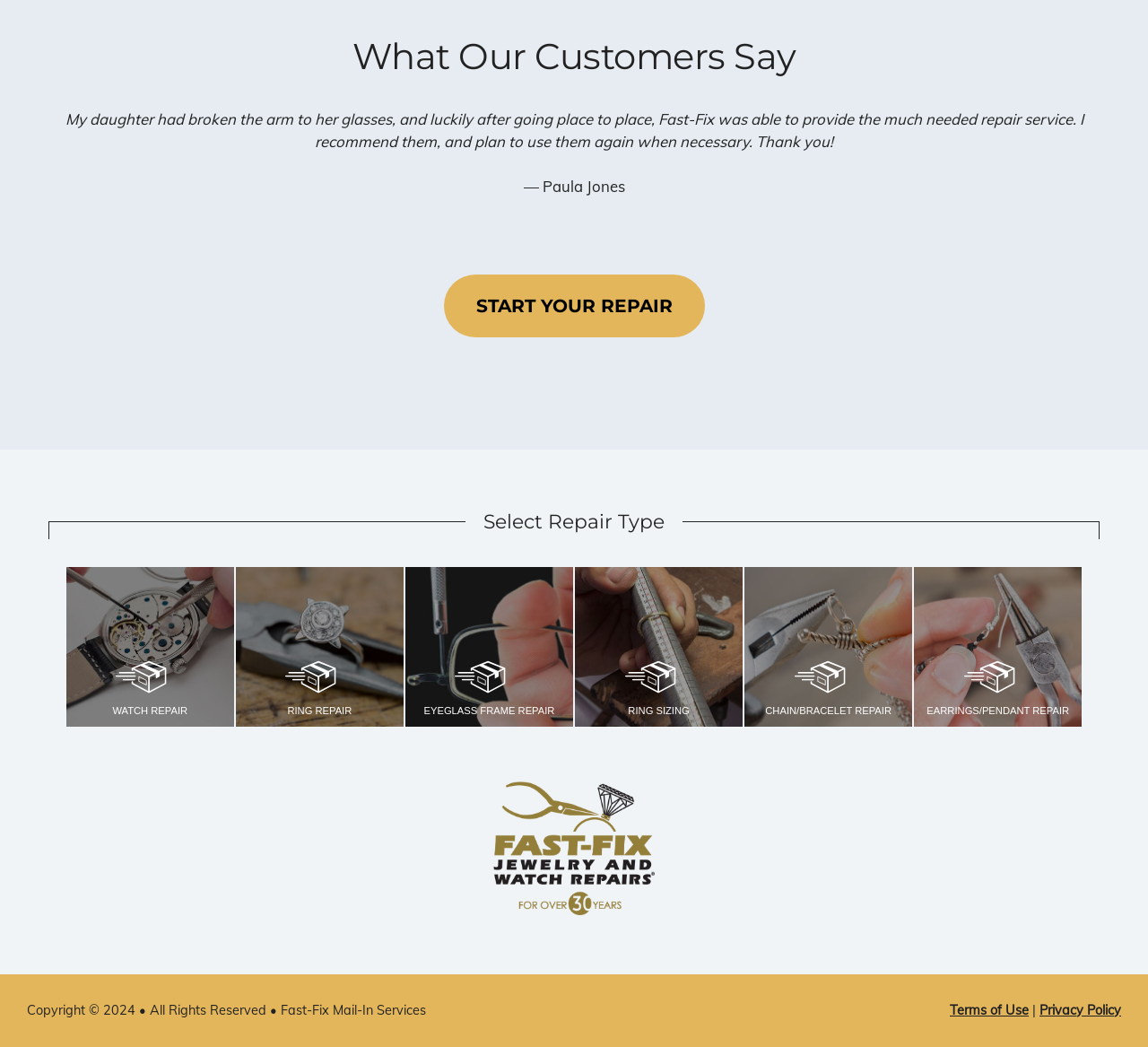Select the bounding box coordinates of the element I need to click to carry out the following instruction: "Start a repair".

[0.386, 0.262, 0.614, 0.322]